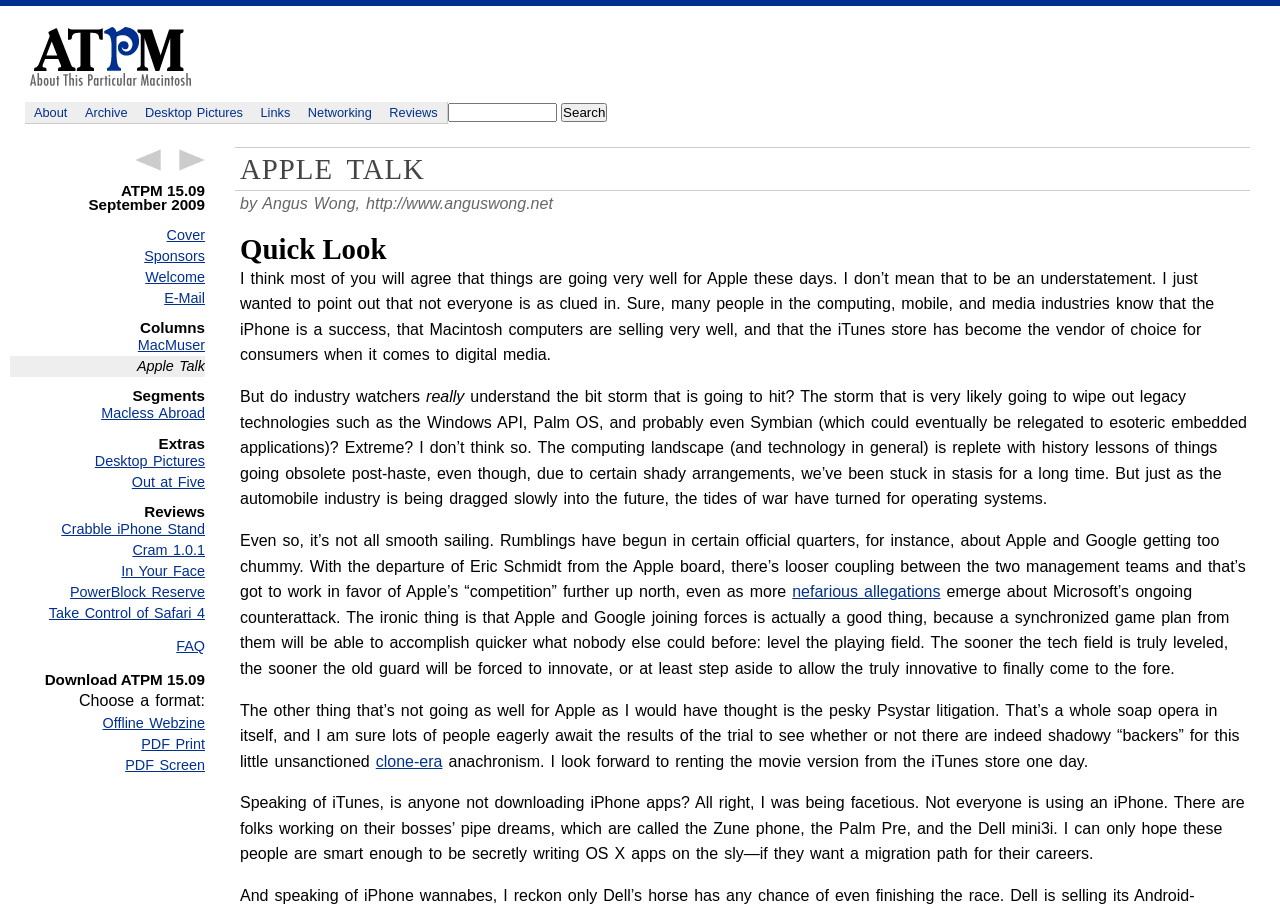Could you determine the bounding box coordinates of the clickable element to complete the instruction: "Click the 'Apply' button"? Provide the coordinates as four float numbers between 0 and 1, i.e., [left, top, right, bottom].

None